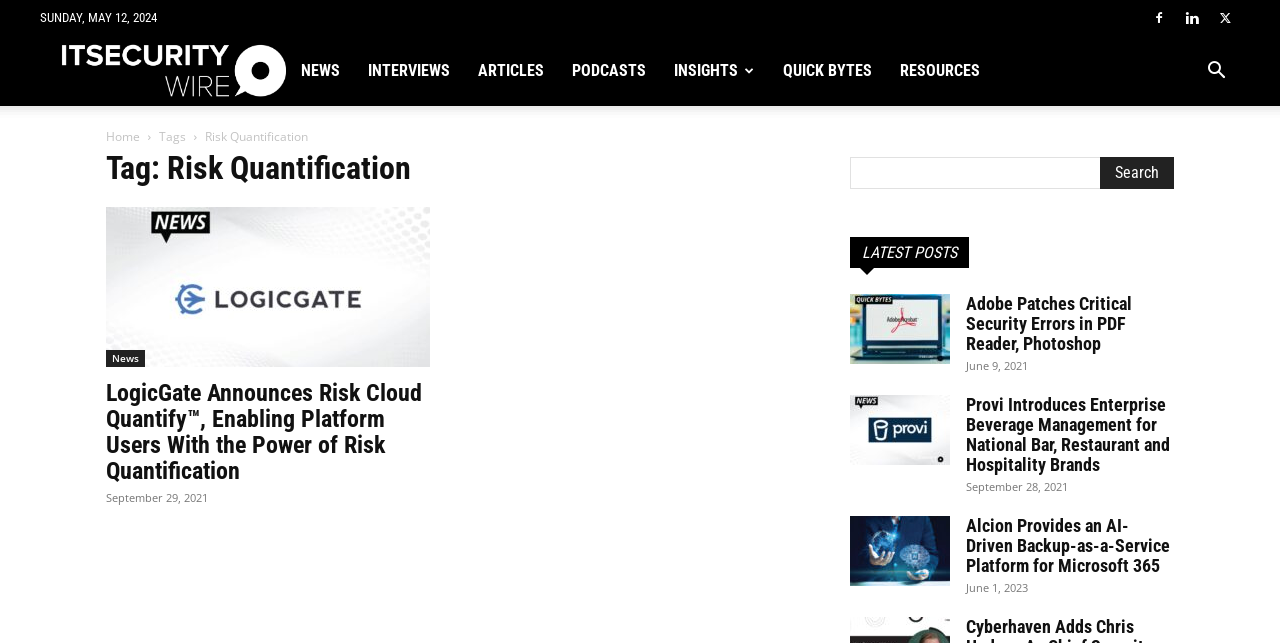Given the element description "News" in the screenshot, predict the bounding box coordinates of that UI element.

[0.083, 0.544, 0.113, 0.571]